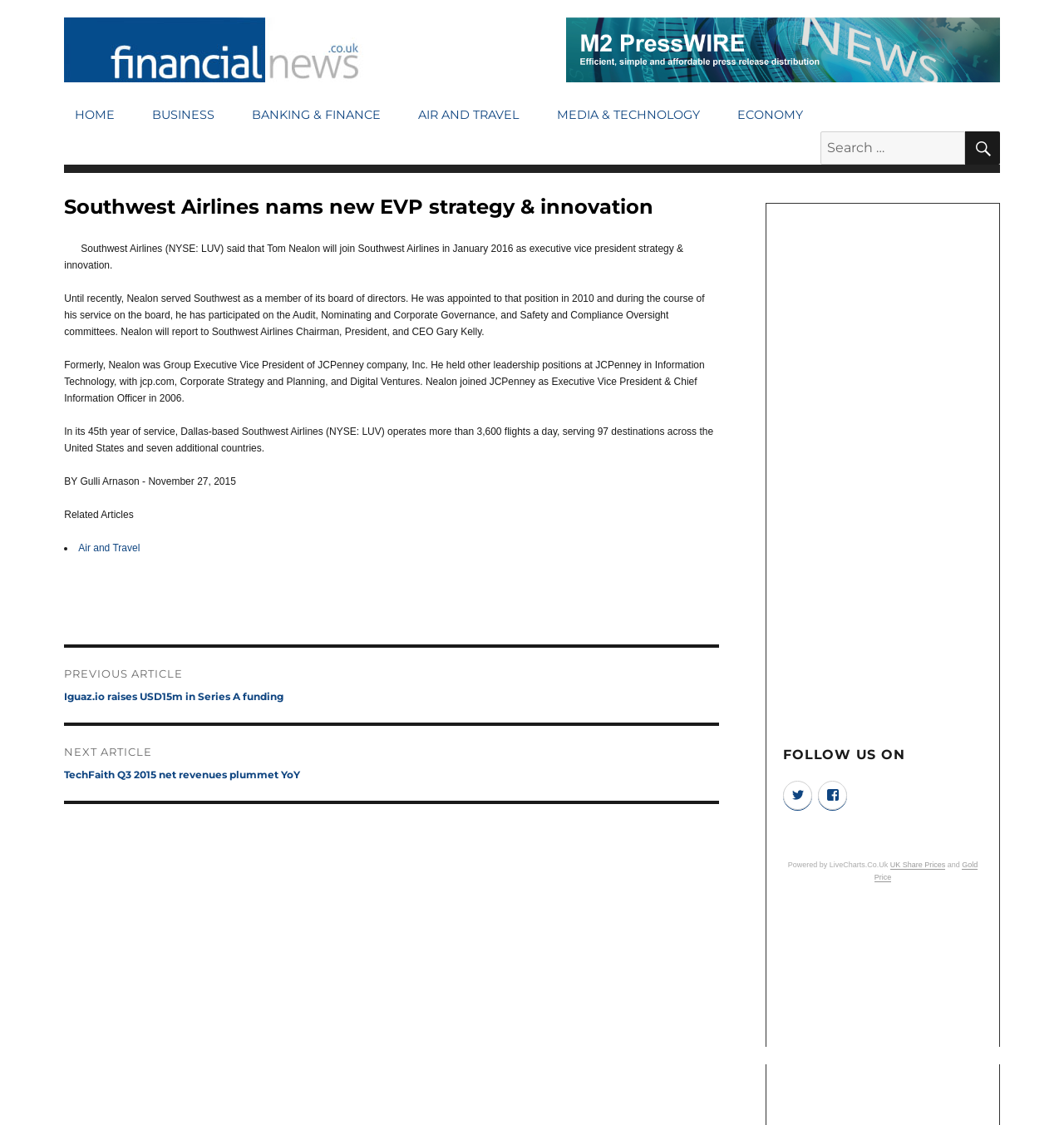Determine the primary headline of the webpage.

Southwest Airlines nams new EVP strategy & innovation